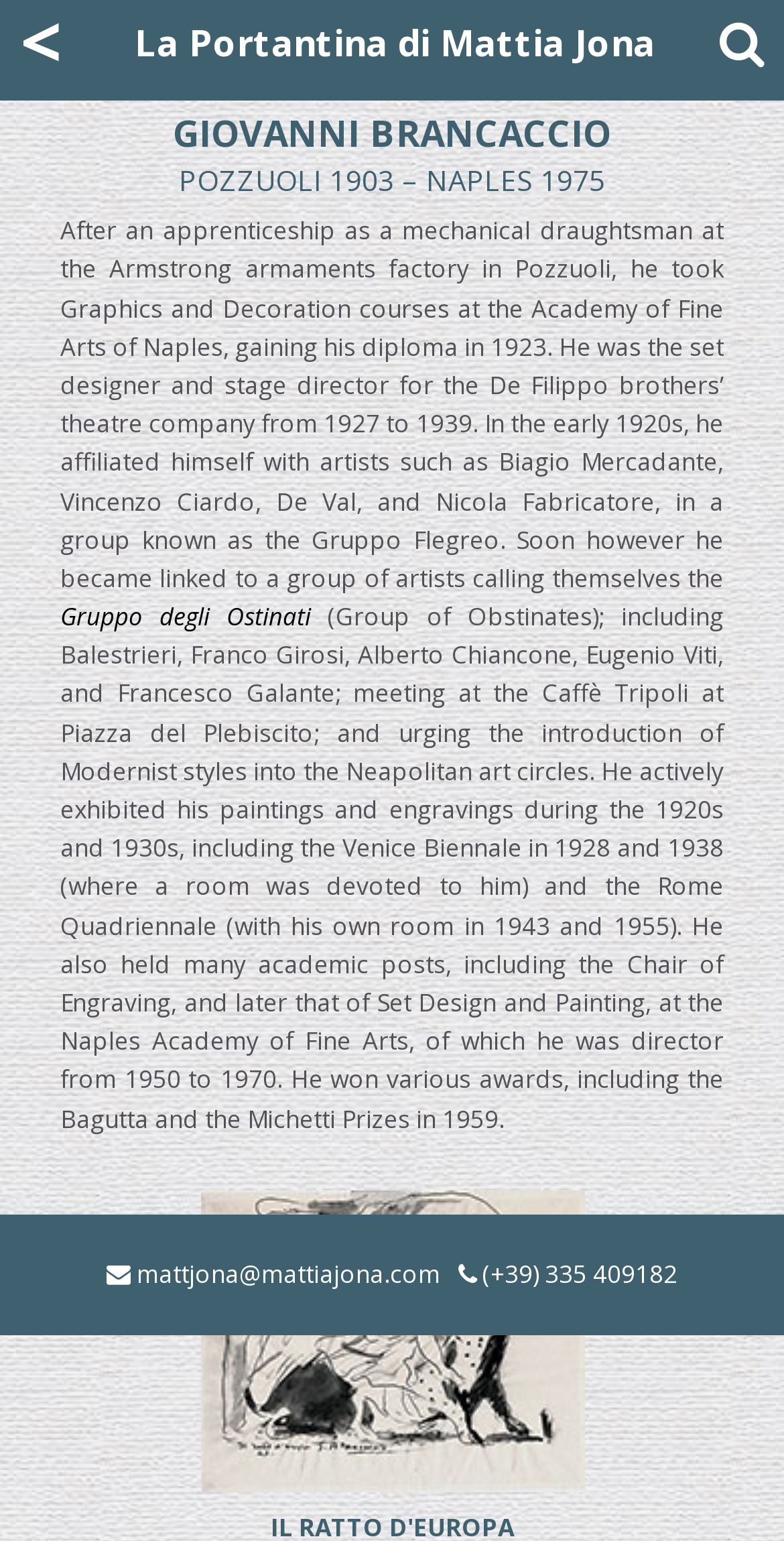Provide a short, one-word or phrase answer to the question below:
What is the phone number of the artist?

(+39) 335 409182